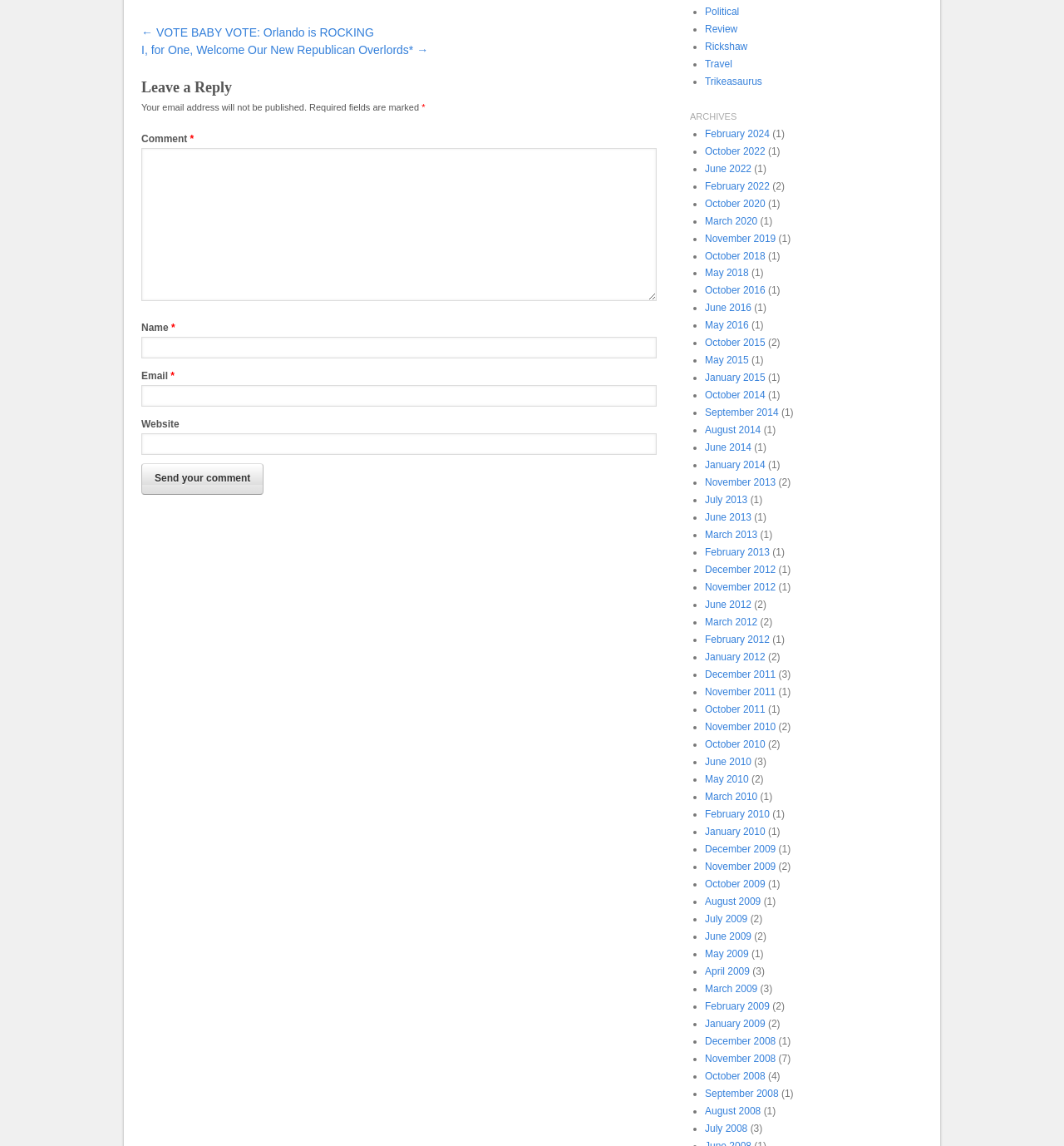Please specify the bounding box coordinates of the region to click in order to perform the following instruction: "Click on the 'Political' category".

[0.662, 0.005, 0.695, 0.015]